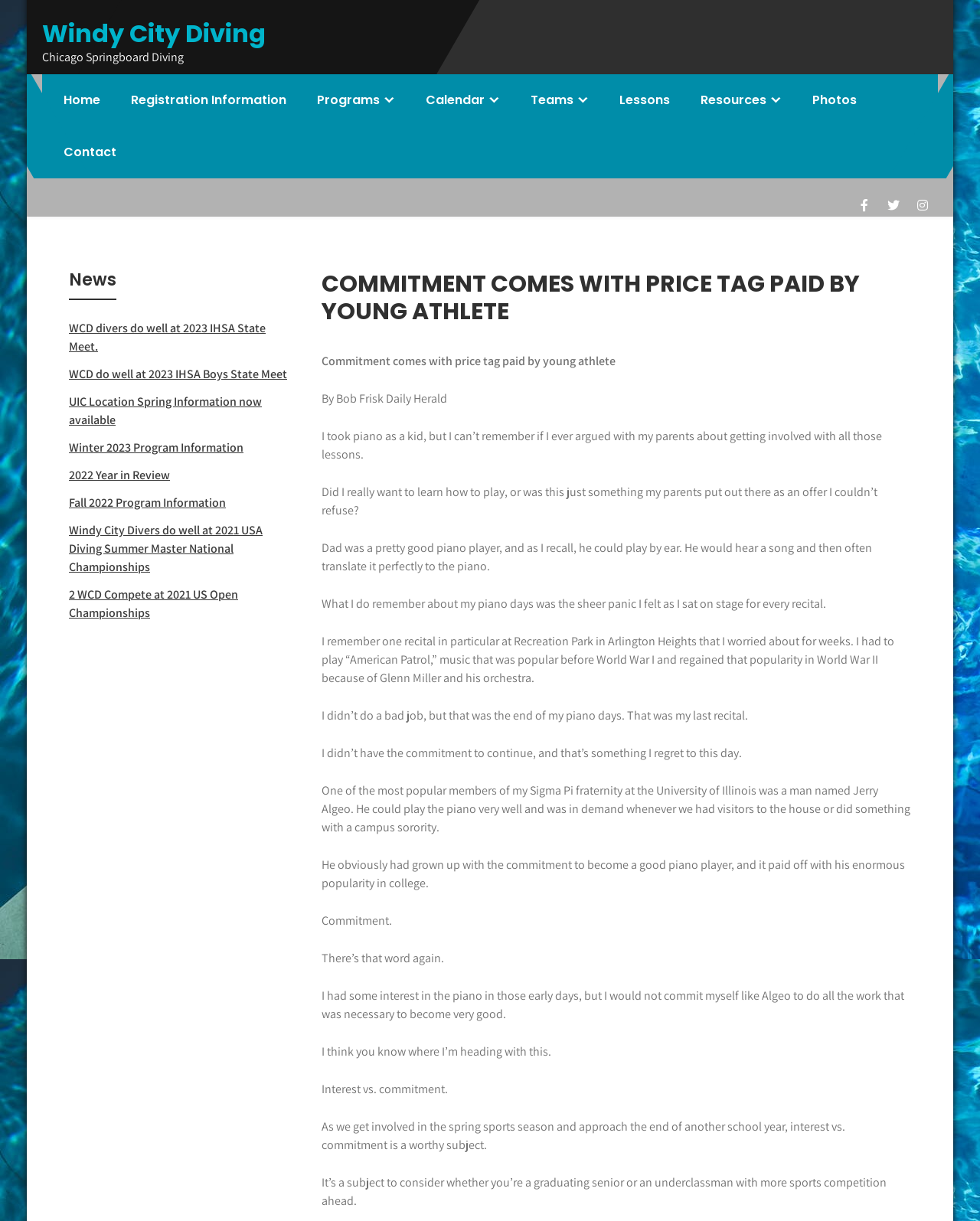Please find the bounding box coordinates of the element that needs to be clicked to perform the following instruction: "Visit the 'Home' page". The bounding box coordinates should be four float numbers between 0 and 1, represented as [left, top, right, bottom].

None